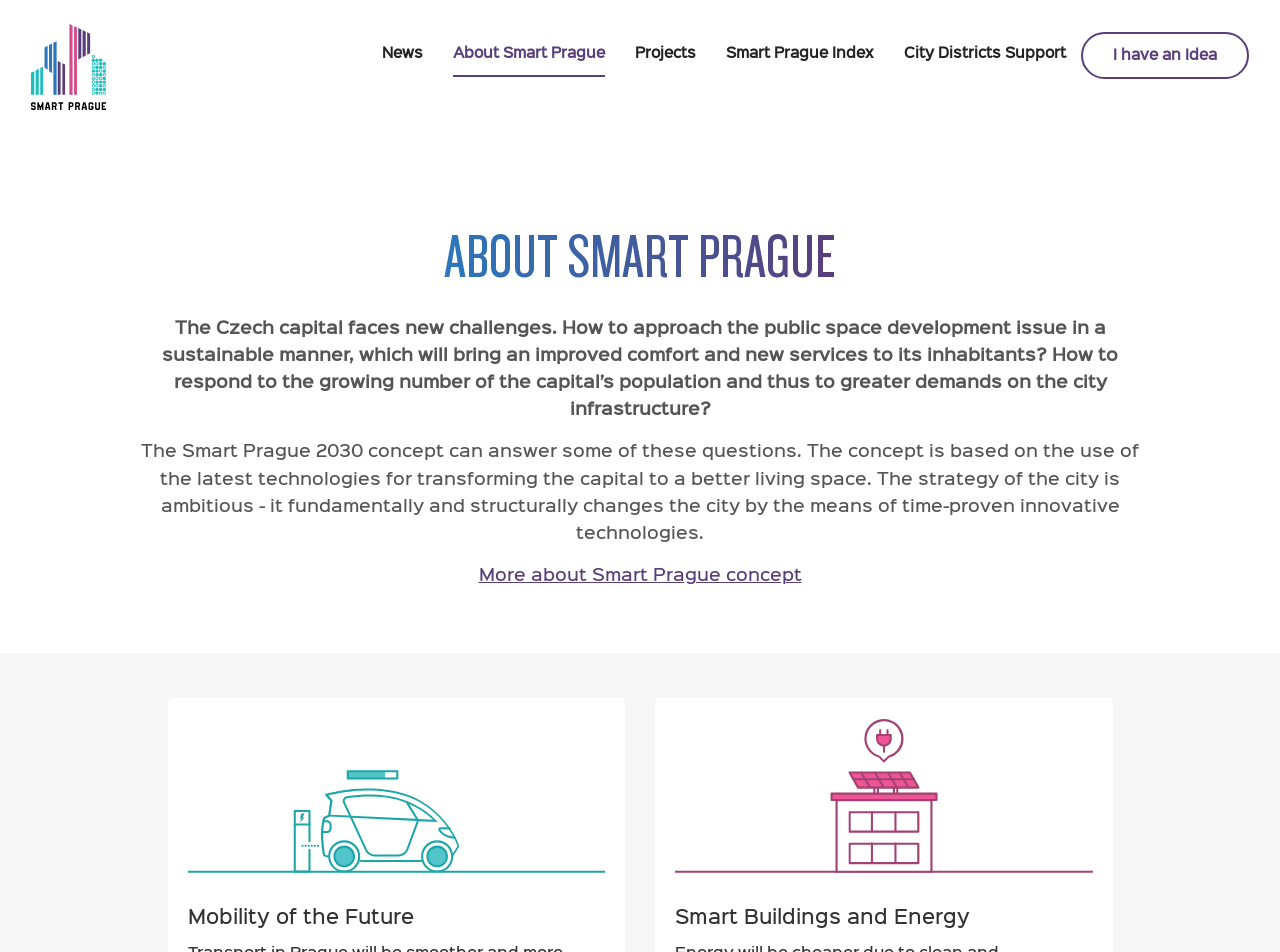Give a short answer using one word or phrase for the question:
What is the topic of the second link on the webpage?

News